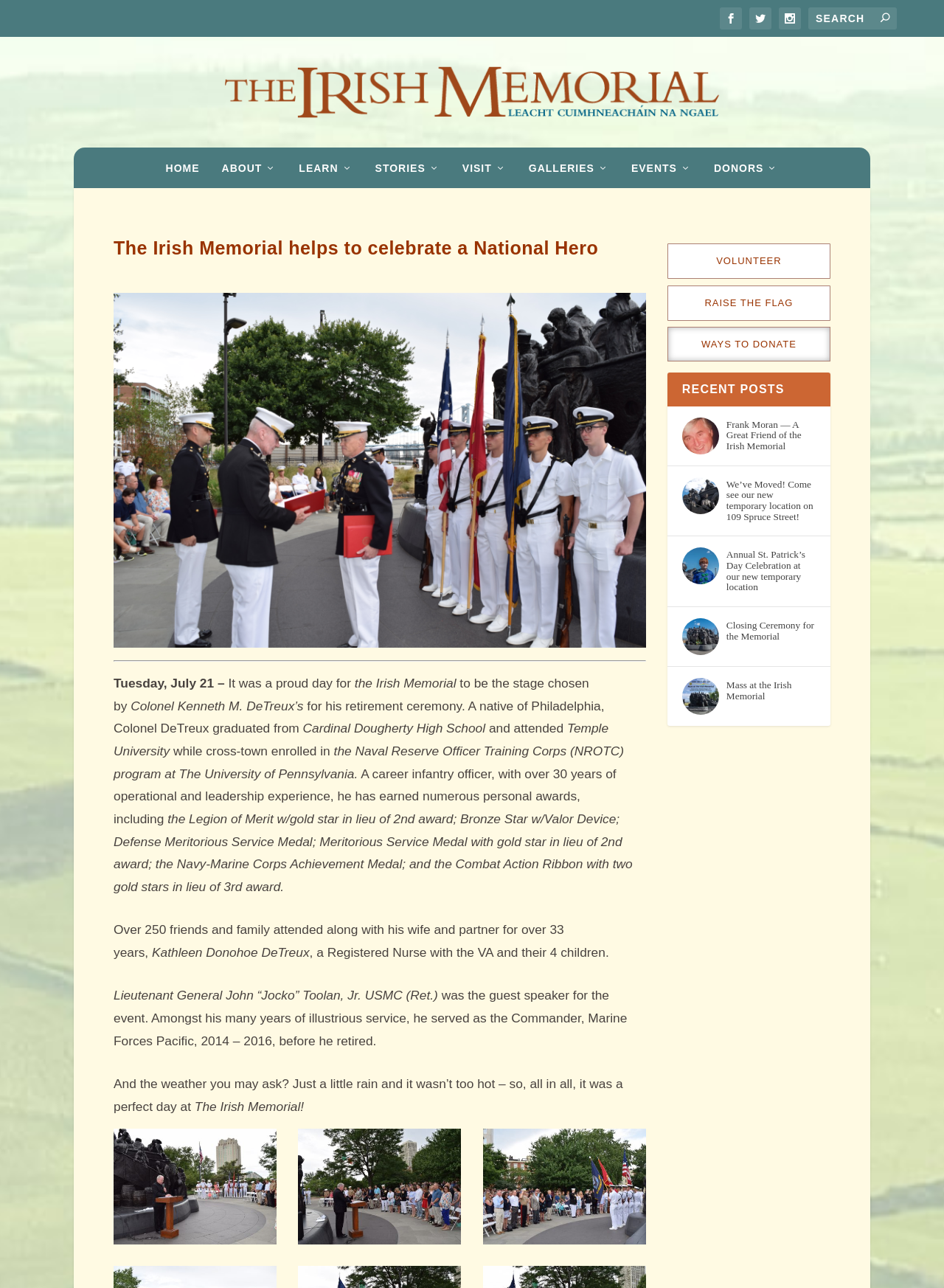Please determine the bounding box of the UI element that matches this description: Contact Us. The coordinates should be given as (top-left x, top-left y, bottom-right x, bottom-right y), with all values between 0 and 1.

None